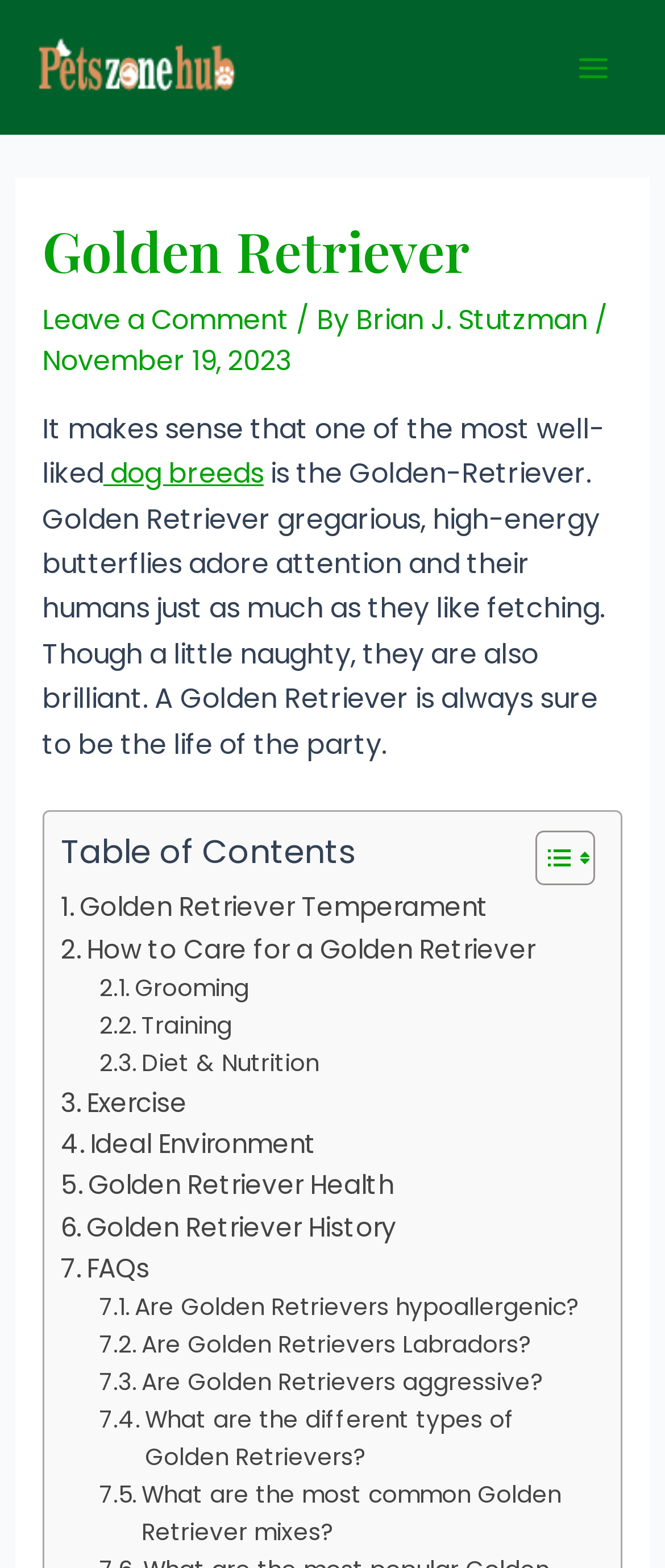Find the UI element described as: "Main Menu" and predict its bounding box coordinates. Ensure the coordinates are four float numbers between 0 and 1, [left, top, right, bottom].

[0.836, 0.019, 0.949, 0.067]